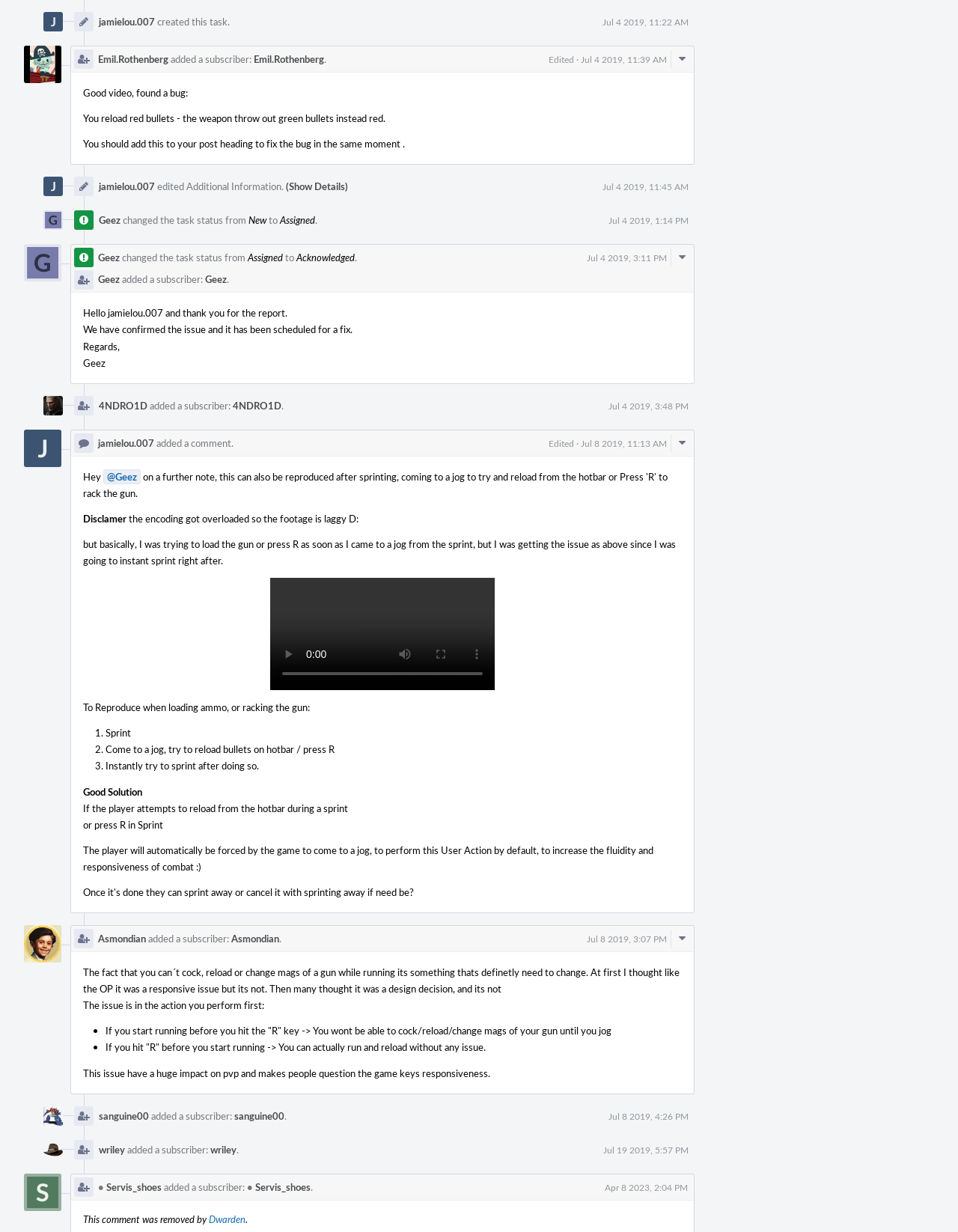Determine the bounding box coordinates of the clickable region to follow the instruction: "edit the additional information".

[0.298, 0.146, 0.363, 0.157]